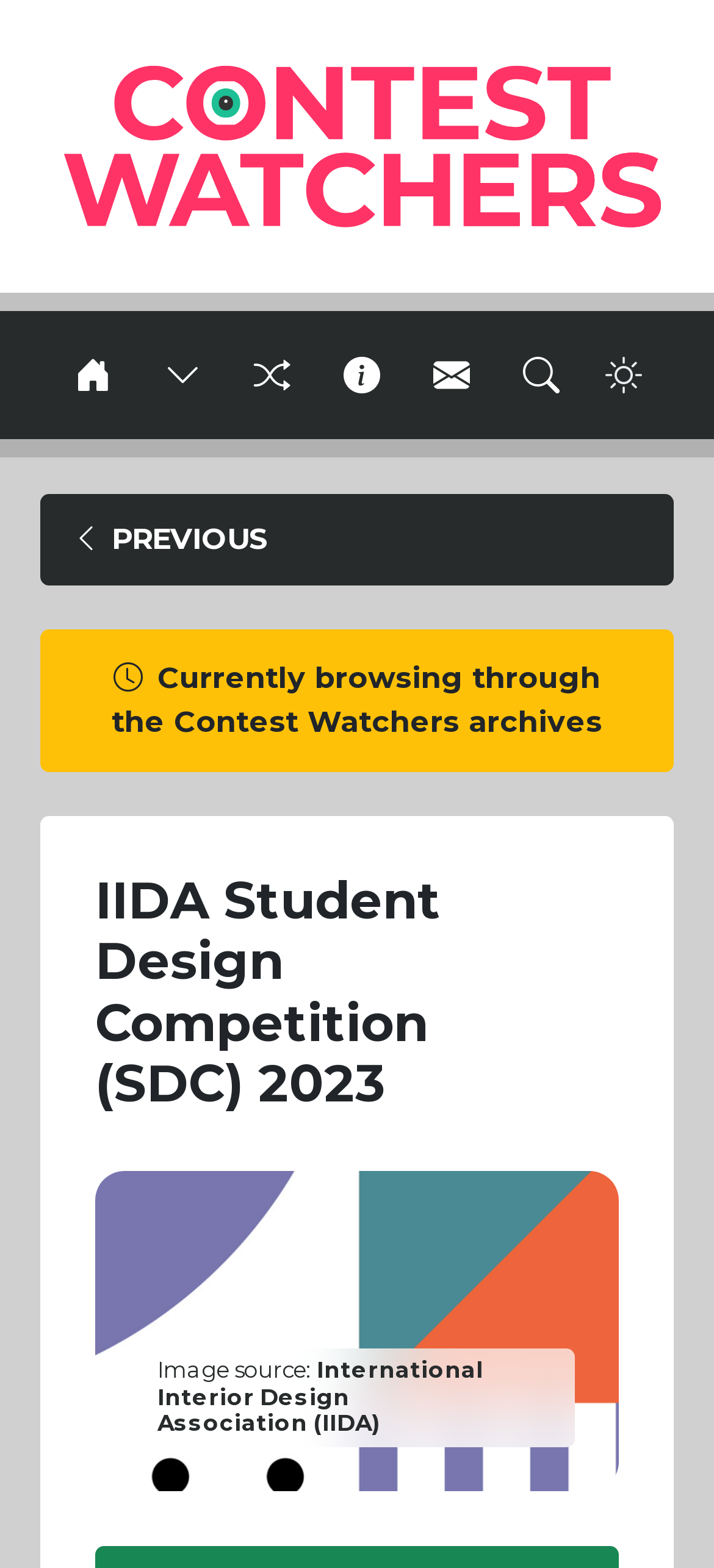Please identify the bounding box coordinates for the region that you need to click to follow this instruction: "Go to Contest Watchers homepage".

[0.031, 0.081, 0.985, 0.103]